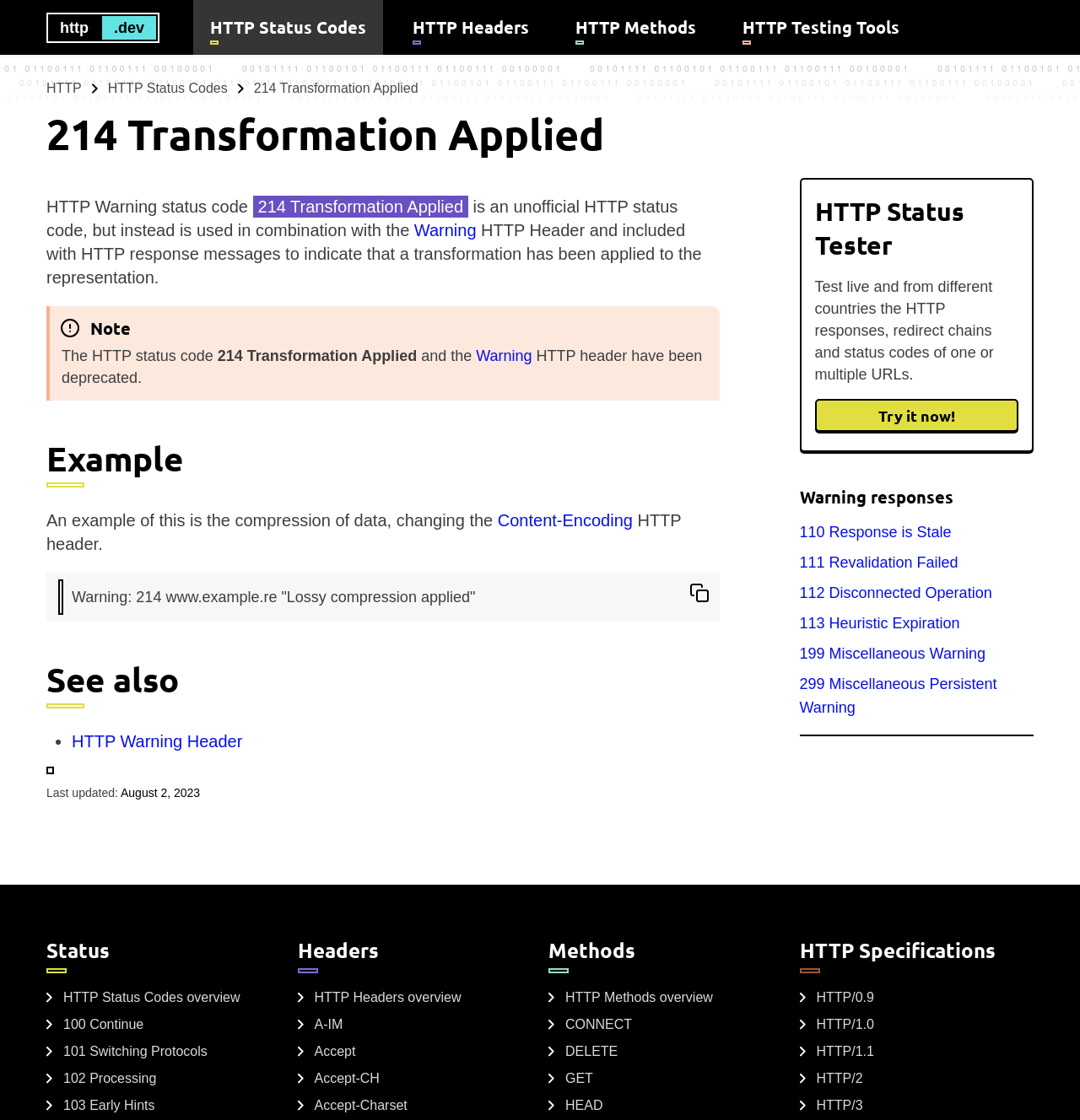Predict the bounding box coordinates for the UI element described as: "Copied !". The coordinates should be four float numbers between 0 and 1, presented as [left, top, right, bottom].

[0.629, 0.511, 0.667, 0.547]